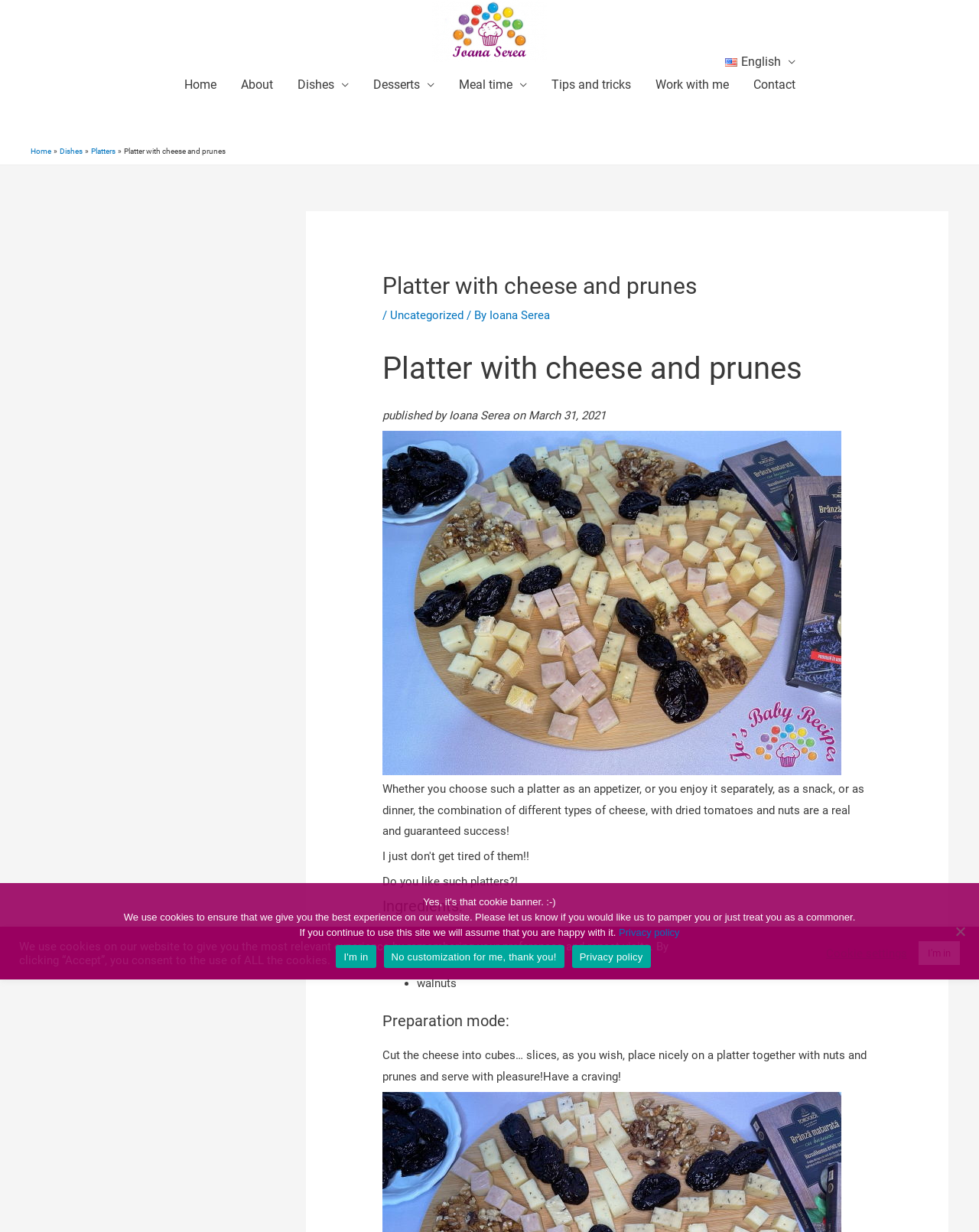What is the author of the recipe?
Analyze the image and provide a thorough answer to the question.

I found the author's name in the text 'published by Ioana Serea on March 31, 2021', which indicates that Ioana Serea is the author of the recipe.